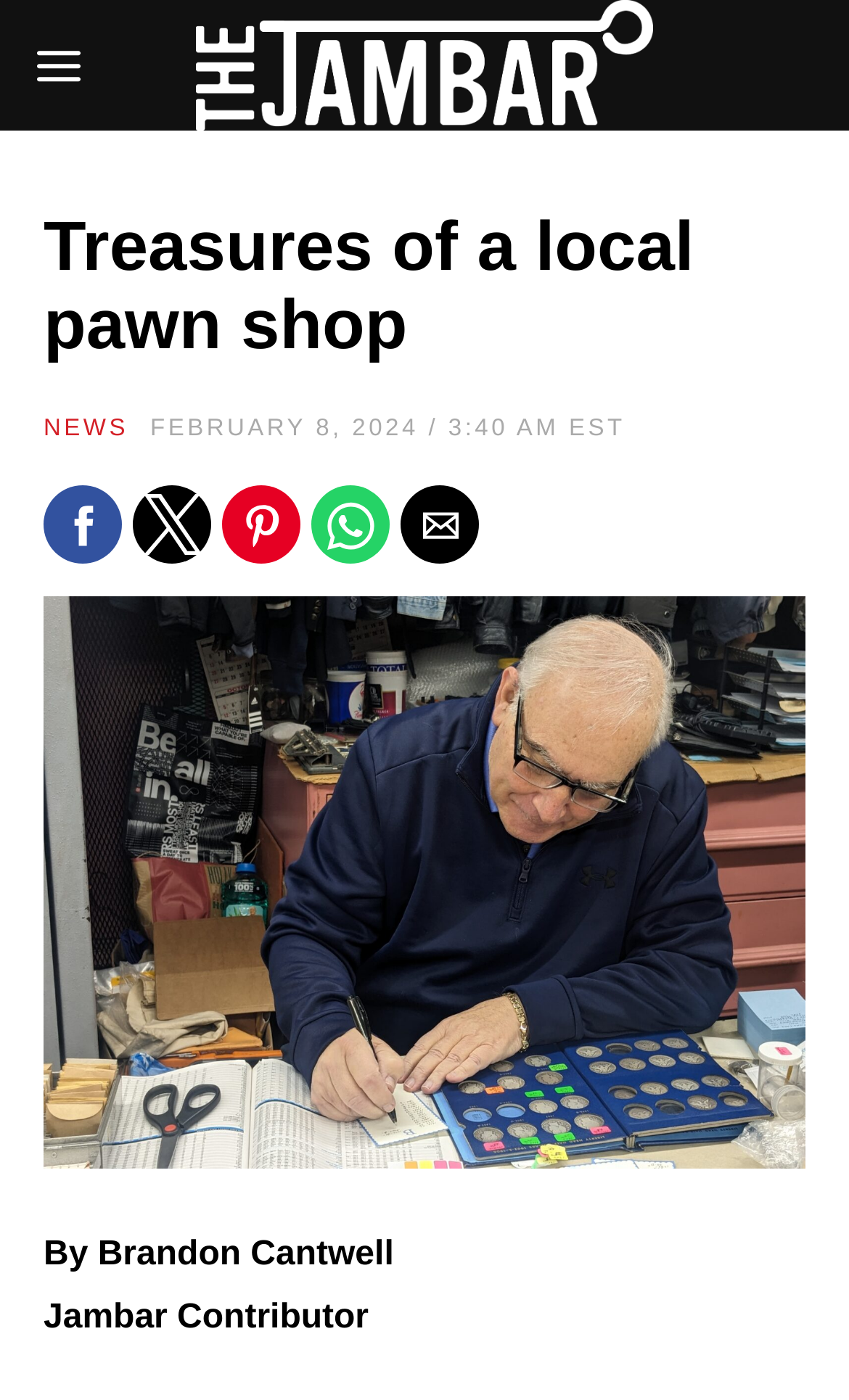What is the contributor of the article?
Provide a detailed and extensive answer to the question.

I found the contributor's name by looking at the text below the author's name, which says 'Jambar Contributor'.